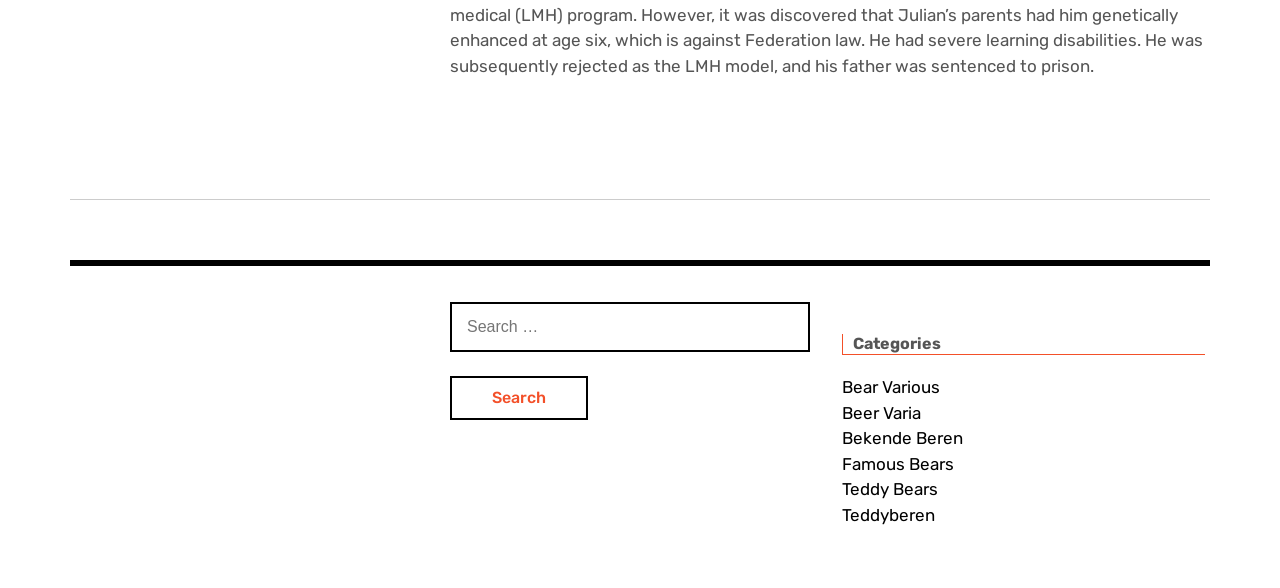Kindly determine the bounding box coordinates for the clickable area to achieve the given instruction: "Go to SUBSCRIPTIONS AND BACK ISSUES".

None